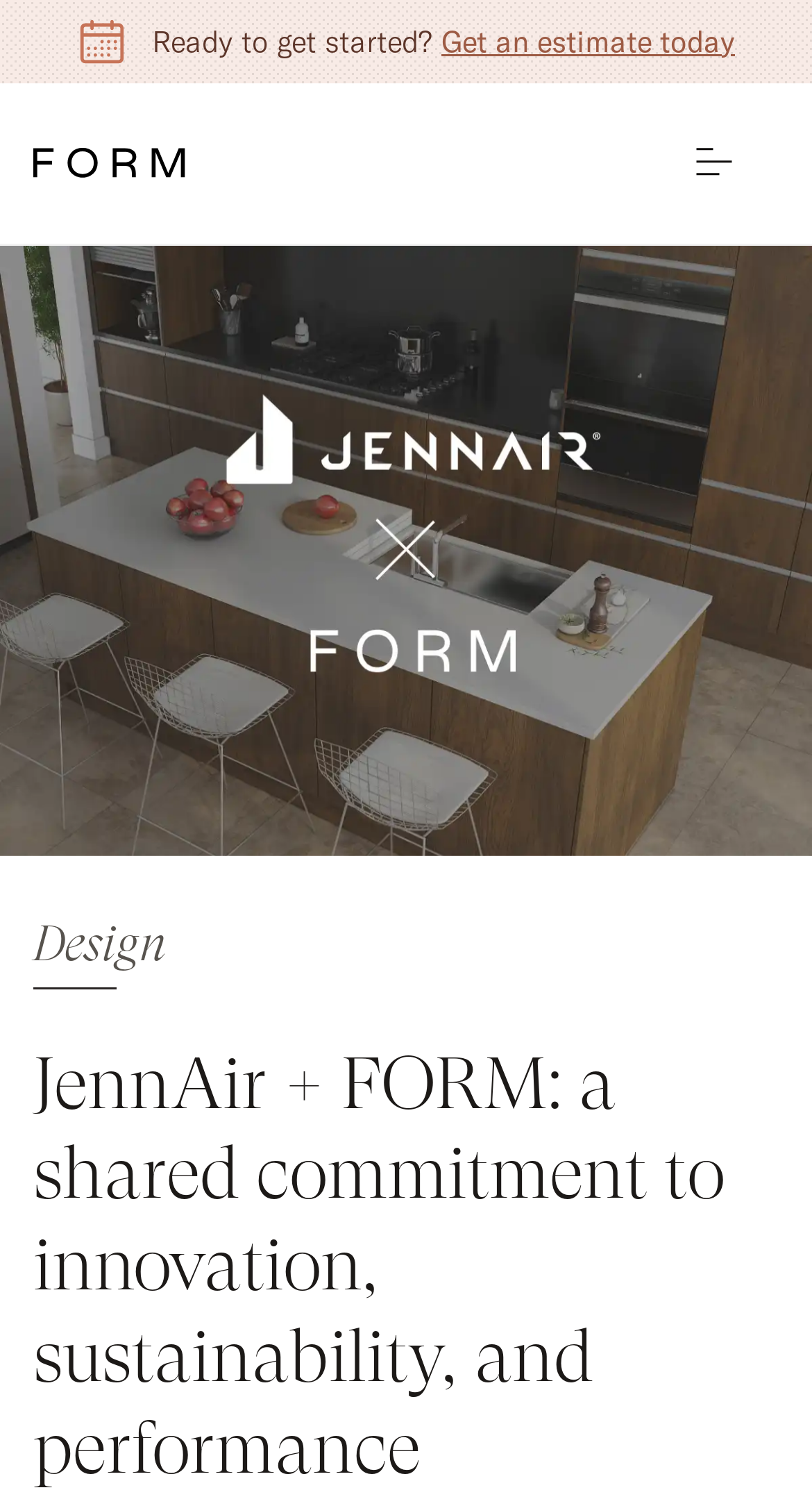Look at the image and write a detailed answer to the question: 
What is the main category on the webpage?

The webpage has a menu item that says 'Design', which suggests that this is one of the main categories or sections on the webpage. This category is likely related to designing homes with JennAir and FORM appliances.